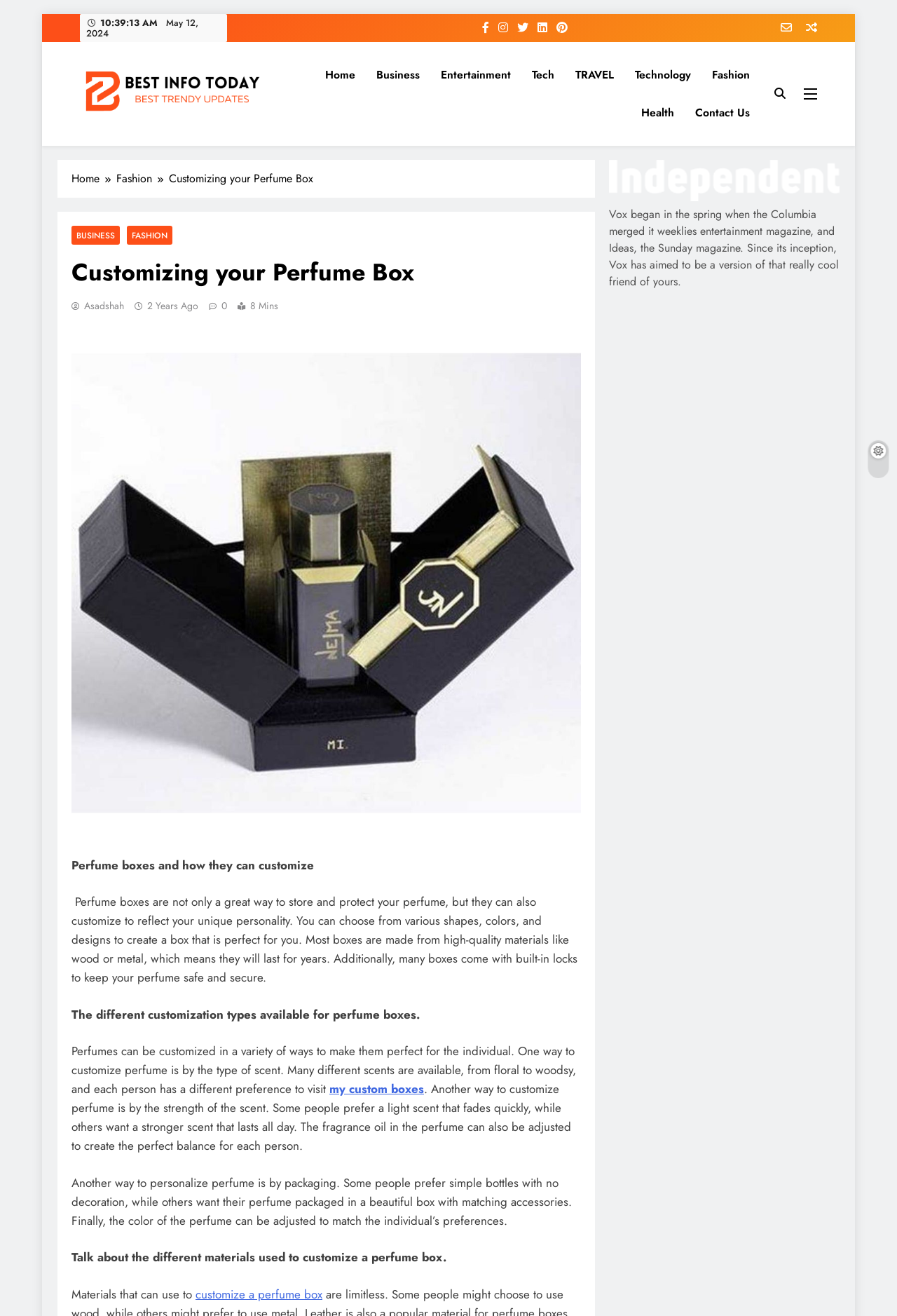Please find and generate the text of the main heading on the webpage.

Customizing your Perfume Box